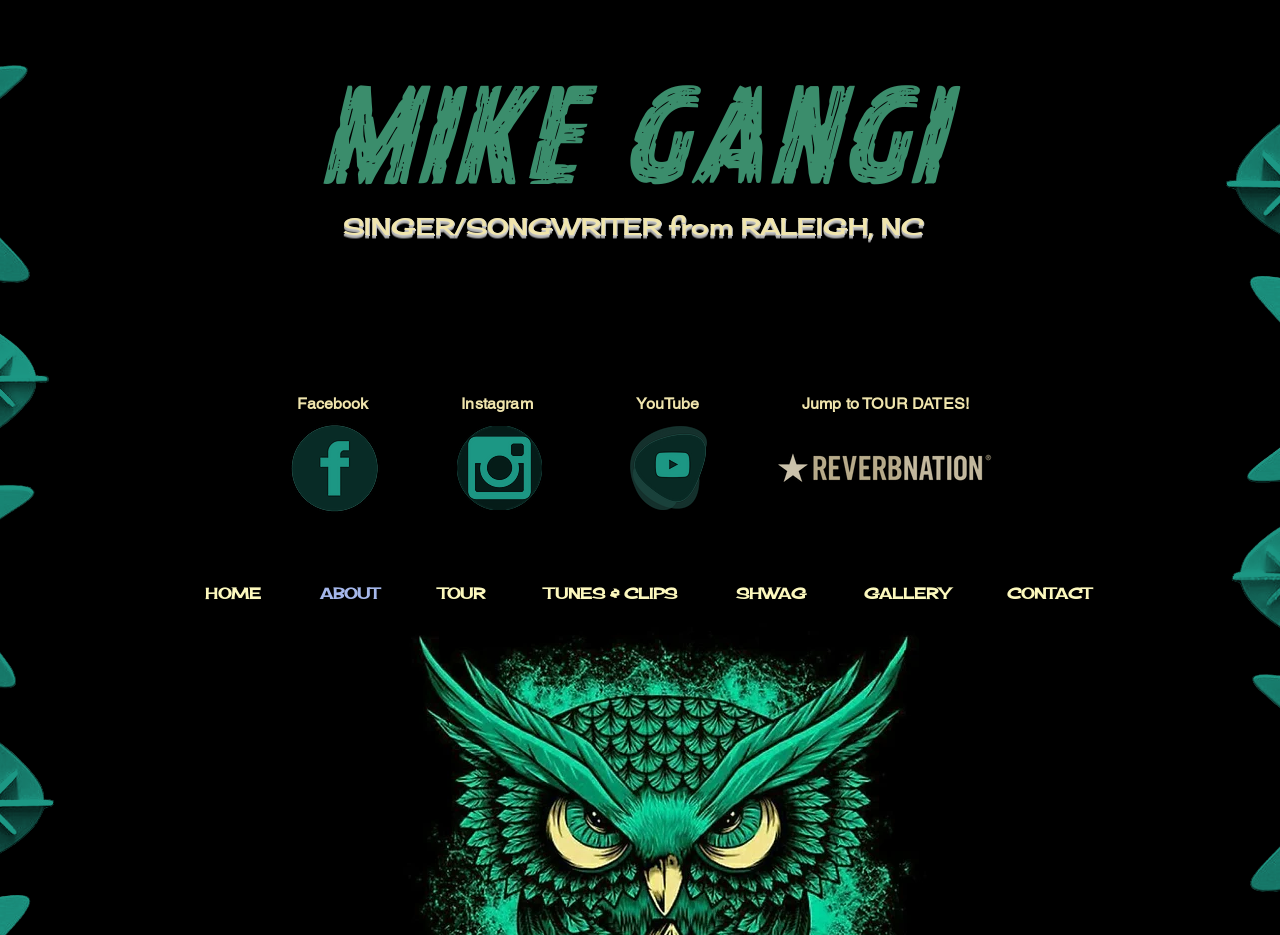What is the purpose of the 'TIP THE BAND!!' link?
Deliver a detailed and extensive answer to the question.

The link 'TIP THE BAND!!' is present on the webpage, indicating that it is a way to tip the band, likely for their performance or music.